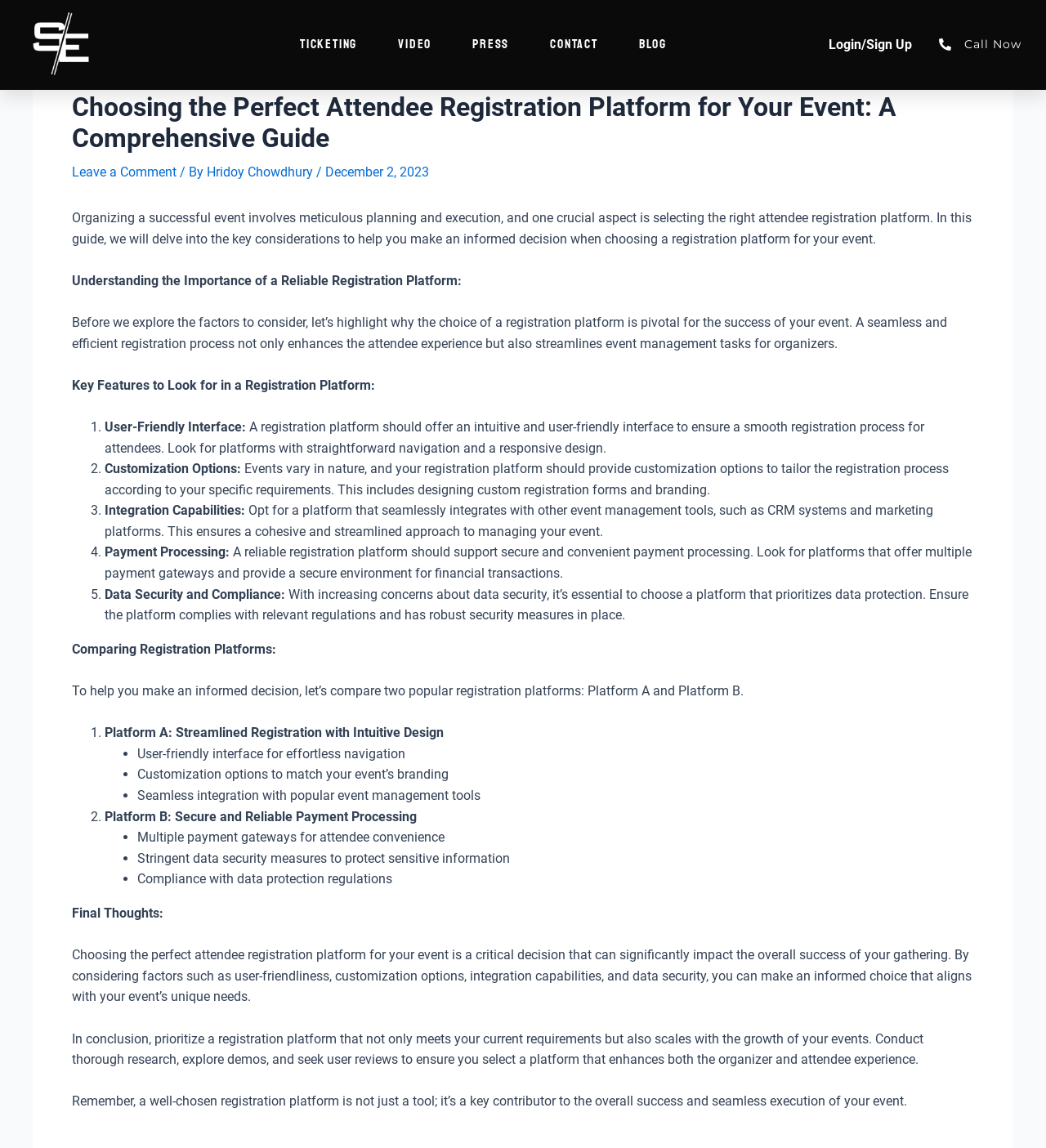What is the date of the article?
Please provide a detailed and thorough answer to the question.

The date of the article can be found by looking at the header section of the webpage, where it says 'December 2, 2023'.